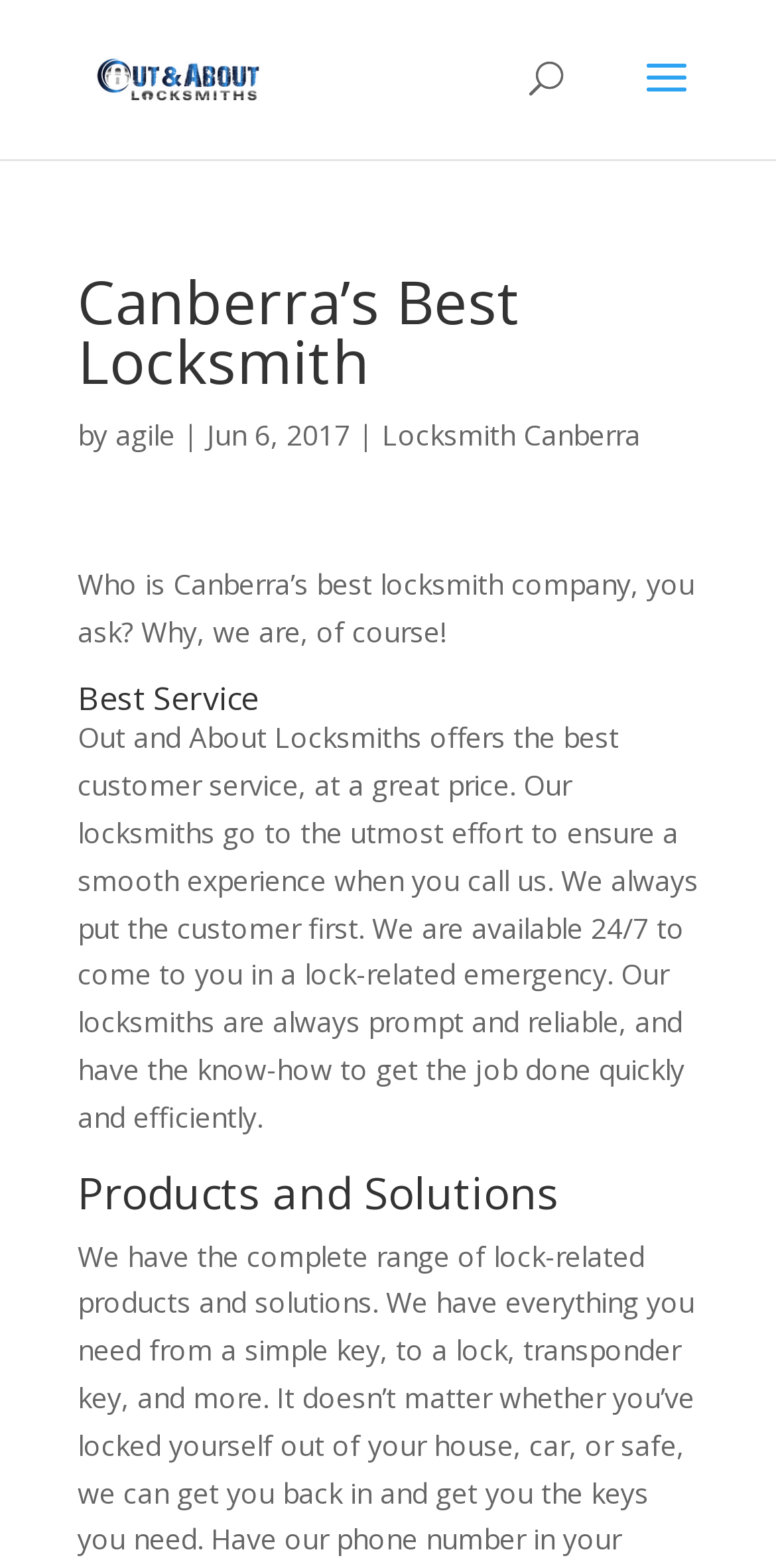What is the section about after 'Best Service'?
Using the visual information from the image, give a one-word or short-phrase answer.

Products and Solutions